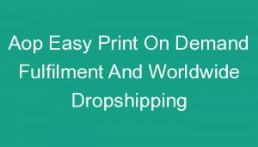What is the scope of the service?
Based on the content of the image, thoroughly explain and answer the question.

The emphasis on 'Worldwide Dropshipping' in the title suggests that the service caters to a broad audience, making it an appealing choice for those looking to start or enhance their online business, regardless of their geographical location.